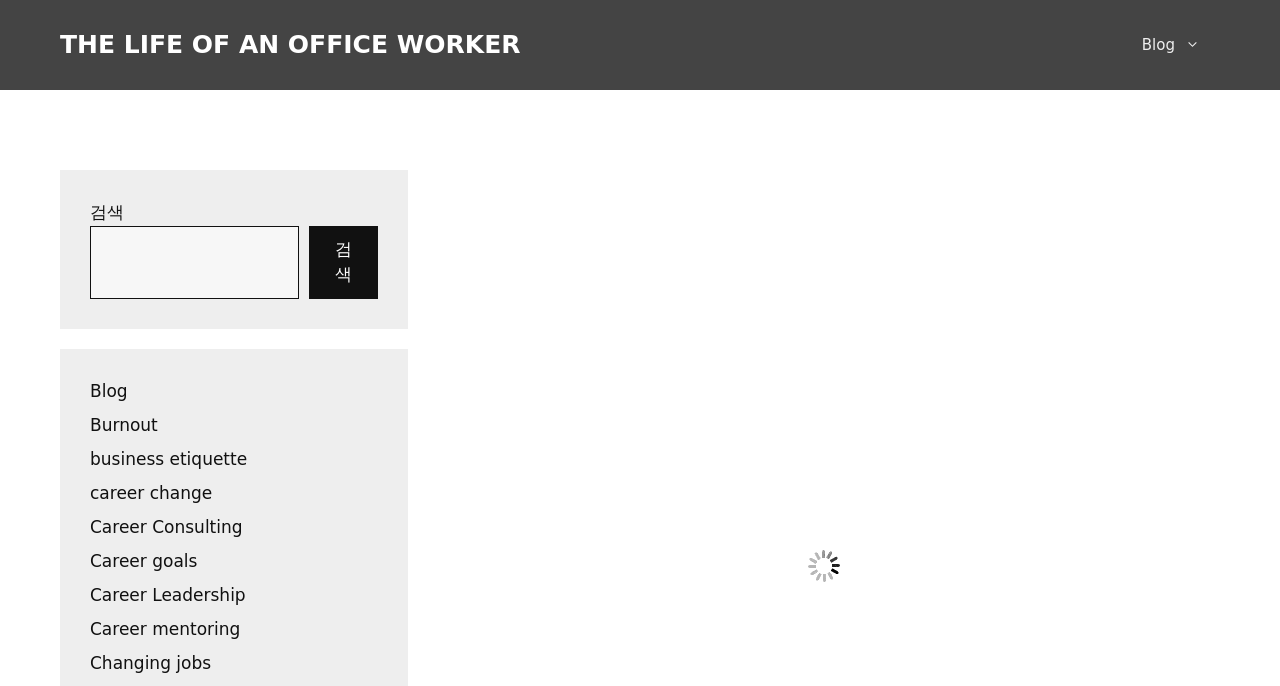Bounding box coordinates should be provided in the format (top-left x, top-left y, bottom-right x, bottom-right y) with all values between 0 and 1. Identify the bounding box for this UI element: OK

None